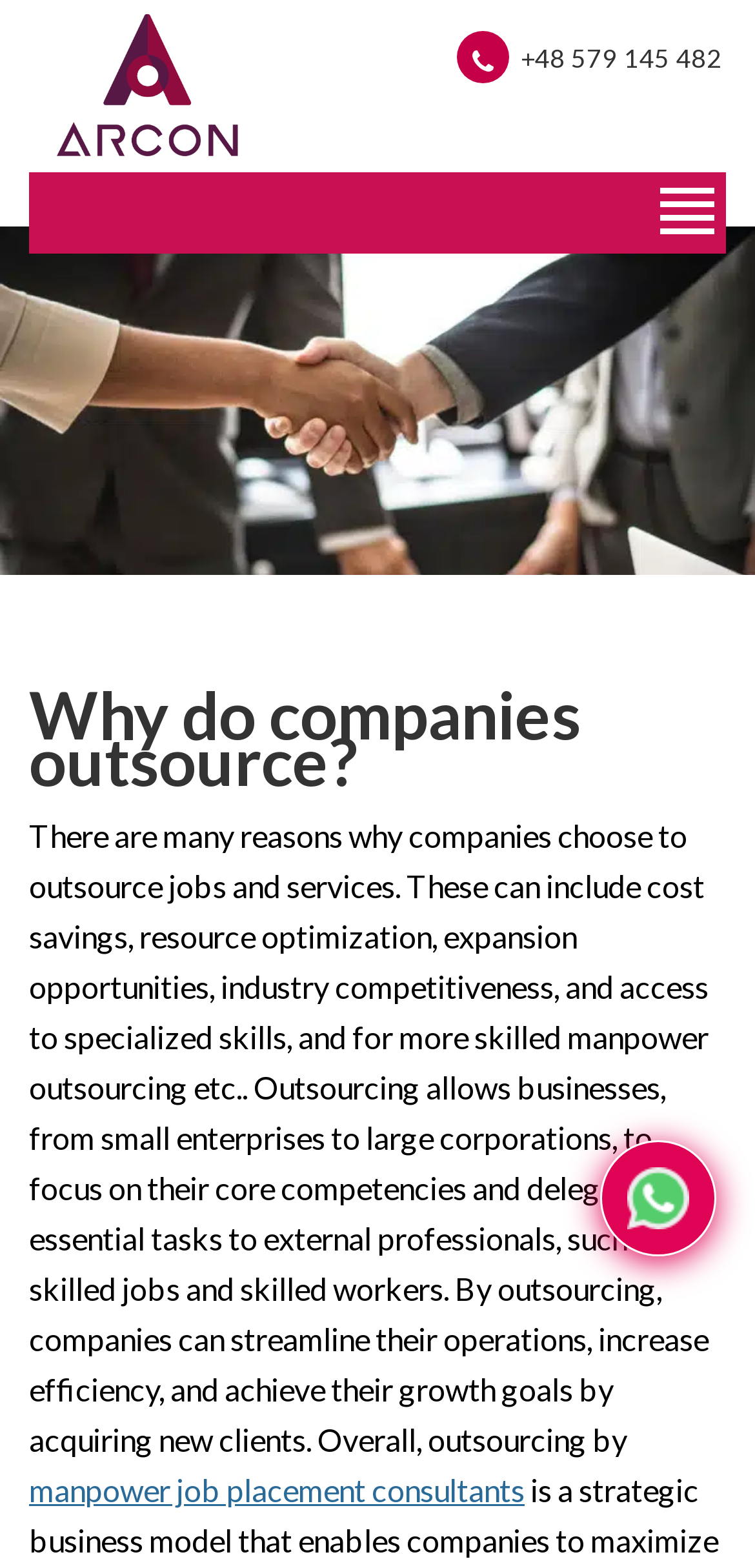Bounding box coordinates are specified in the format (top-left x, top-left y, bottom-right x, bottom-right y). All values are floating point numbers bounded between 0 and 1. Please provide the bounding box coordinate of the region this sentence describes: Cheryl Semonovitch

None